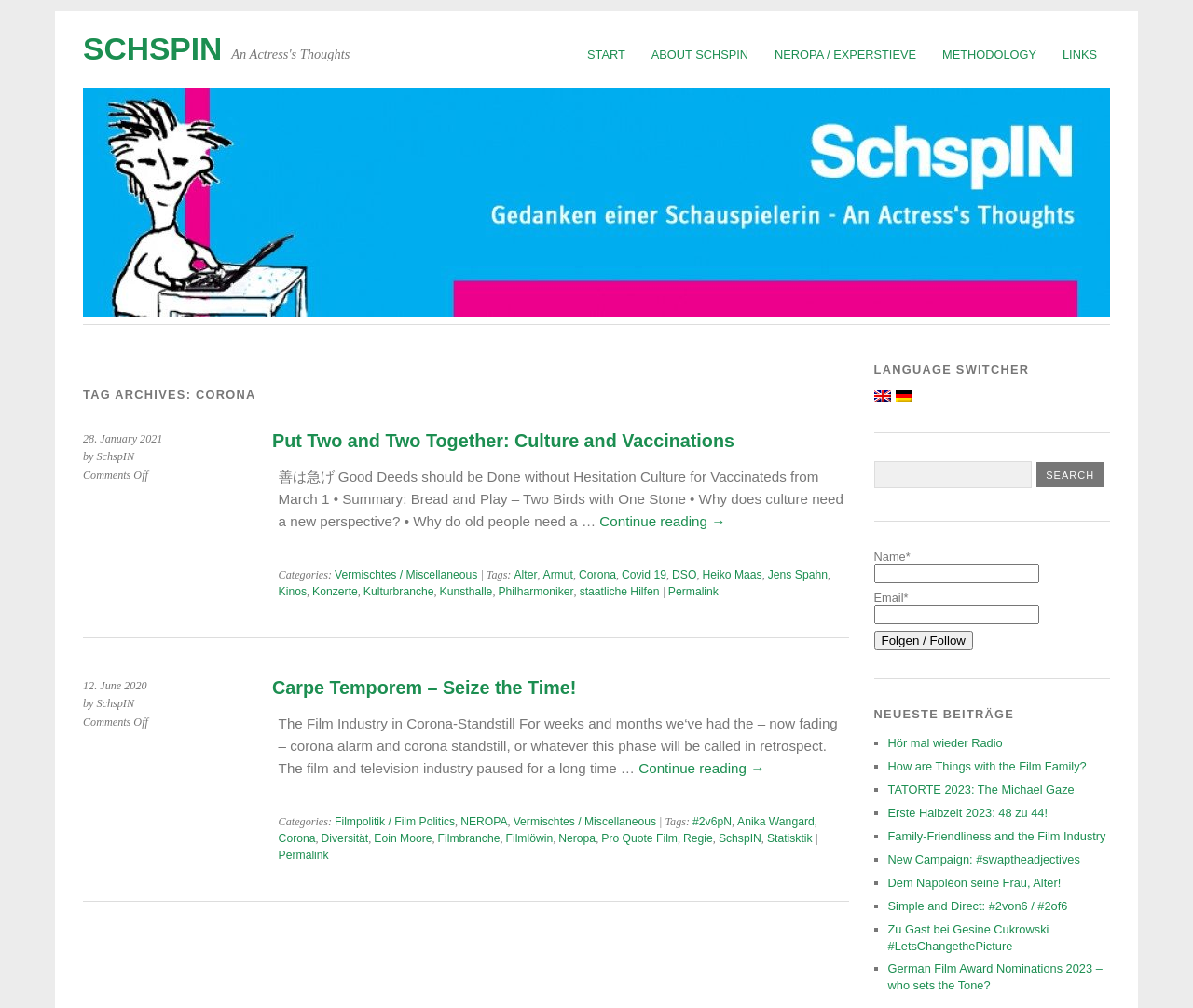Please identify the bounding box coordinates of the region to click in order to complete the task: "click on START". The coordinates must be four float numbers between 0 and 1, specified as [left, top, right, bottom].

[0.481, 0.039, 0.535, 0.069]